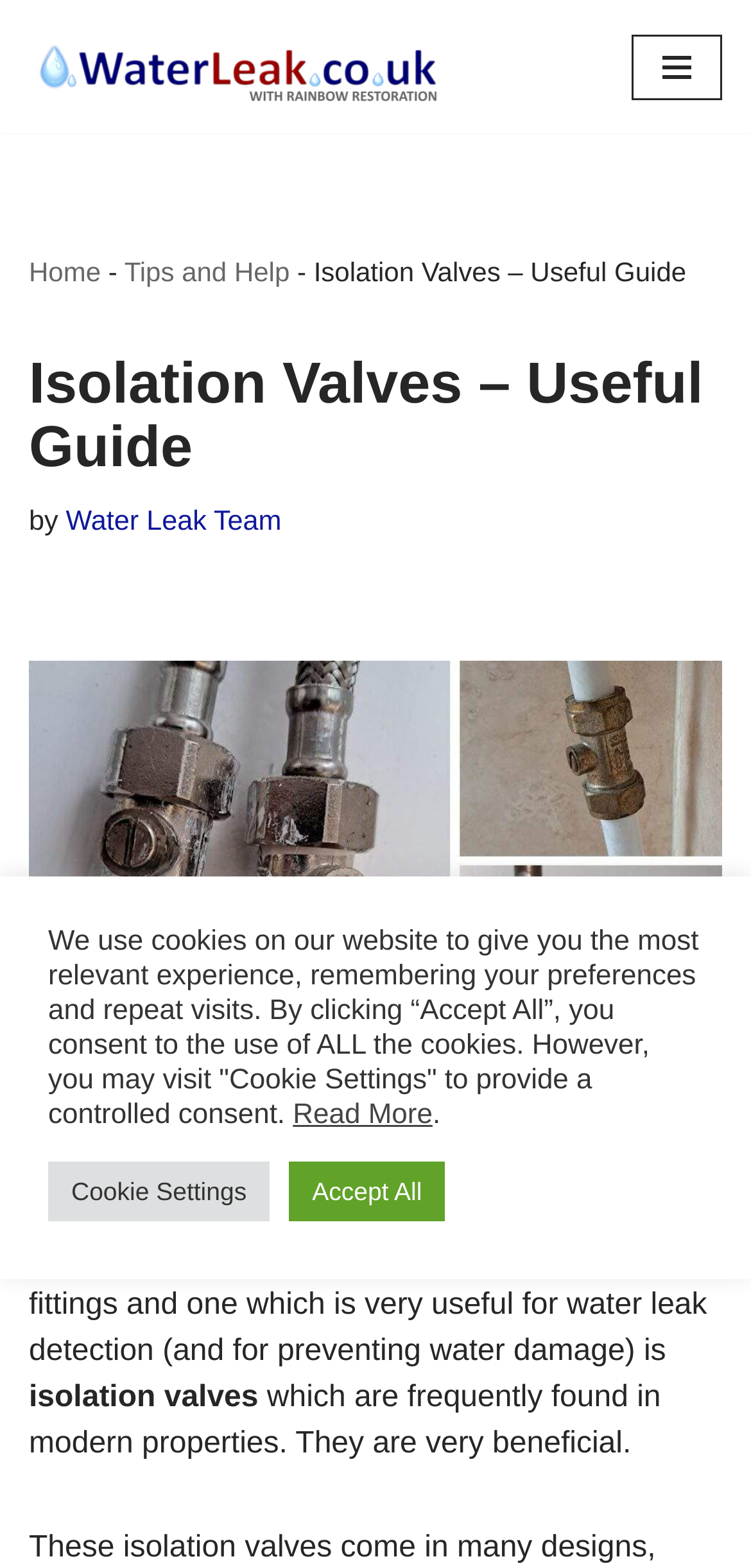Identify and provide the main heading of the webpage.

Isolation Valves – Useful Guide